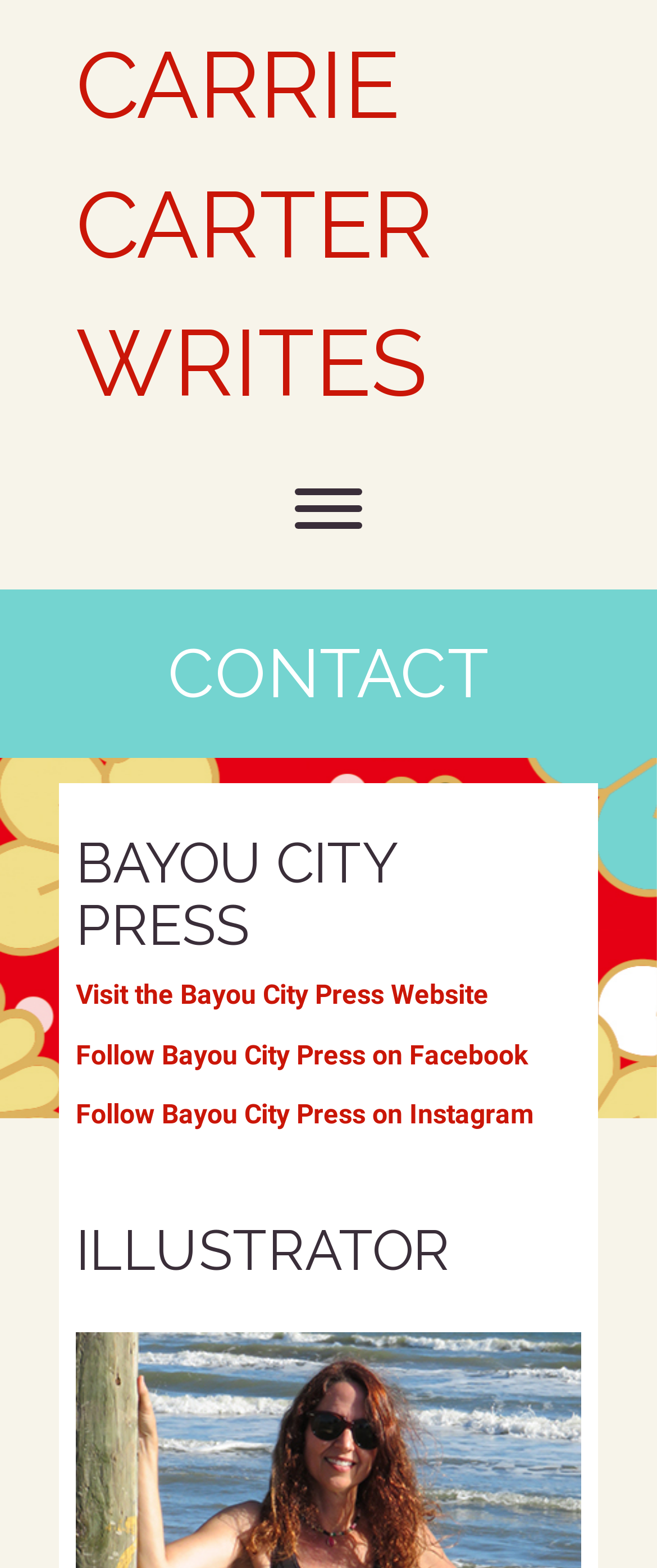Write an elaborate caption that captures the essence of the webpage.

The webpage is about Carrie Carter Writes, with a focus on Bayou City Press. At the top, there is a prominent link "CARRIE CARTER WRITES" that spans most of the width of the page. Below it, on the left side, there is a checkbox to toggle menu visibility.

To the right of the checkbox, there is a link "CONTACT" that serves as a header for the section below. This section is divided into two parts. The first part is dedicated to Bayou City Press, with a heading "BAYOU CITY PRESS" followed by three links: "Visit the Bayou City Press Website", "Follow Bayou City Press on Facebook", and "Follow Bayou City Press on Instagram". These links are stacked vertically, with the Facebook link positioned below the website link, and the Instagram link below the Facebook link.

The second part of the section is headed by "ILLUSTRATOR", which is positioned below the Bayou City Press links. There is no additional content or links provided under this heading. Overall, the webpage has a simple and organized structure, with clear headings and concise links.